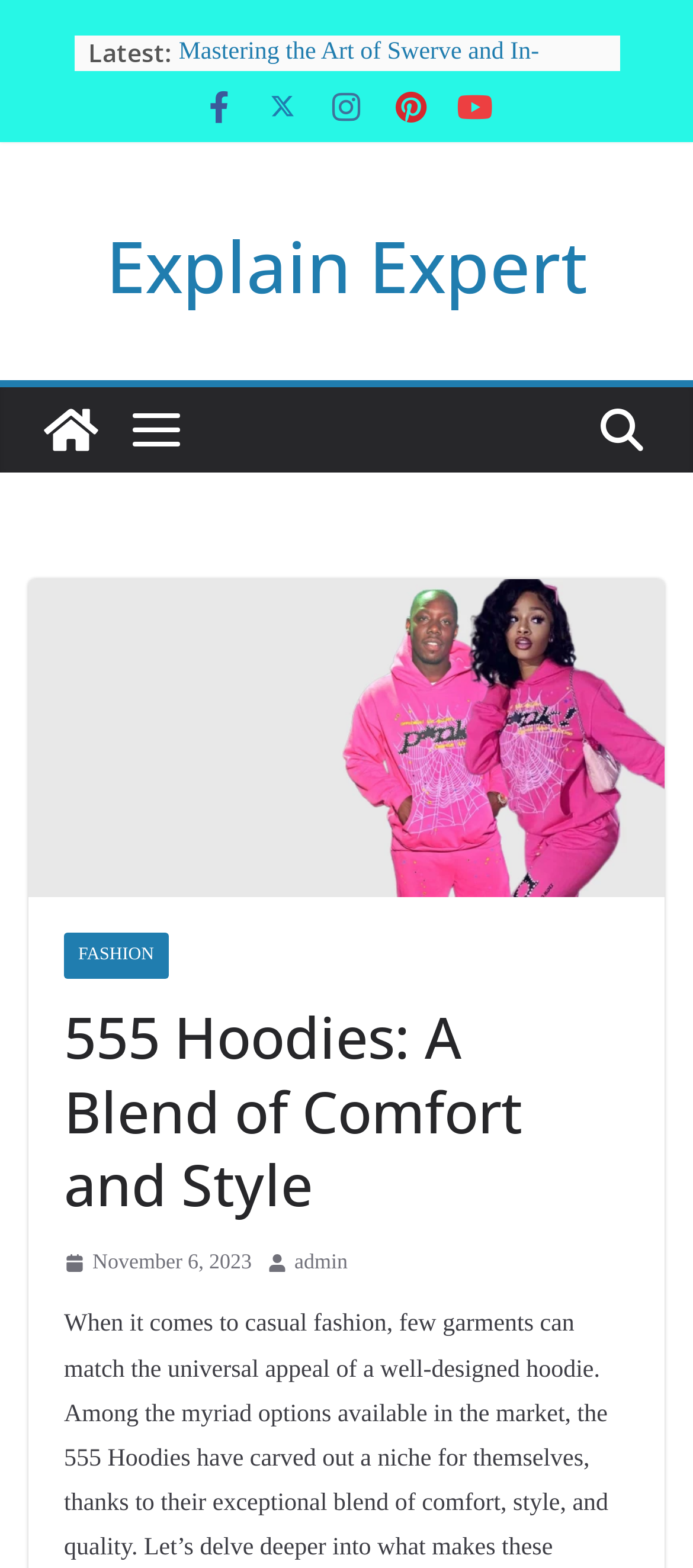How many links are there in the webpage? Please answer the question using a single word or phrase based on the image.

11